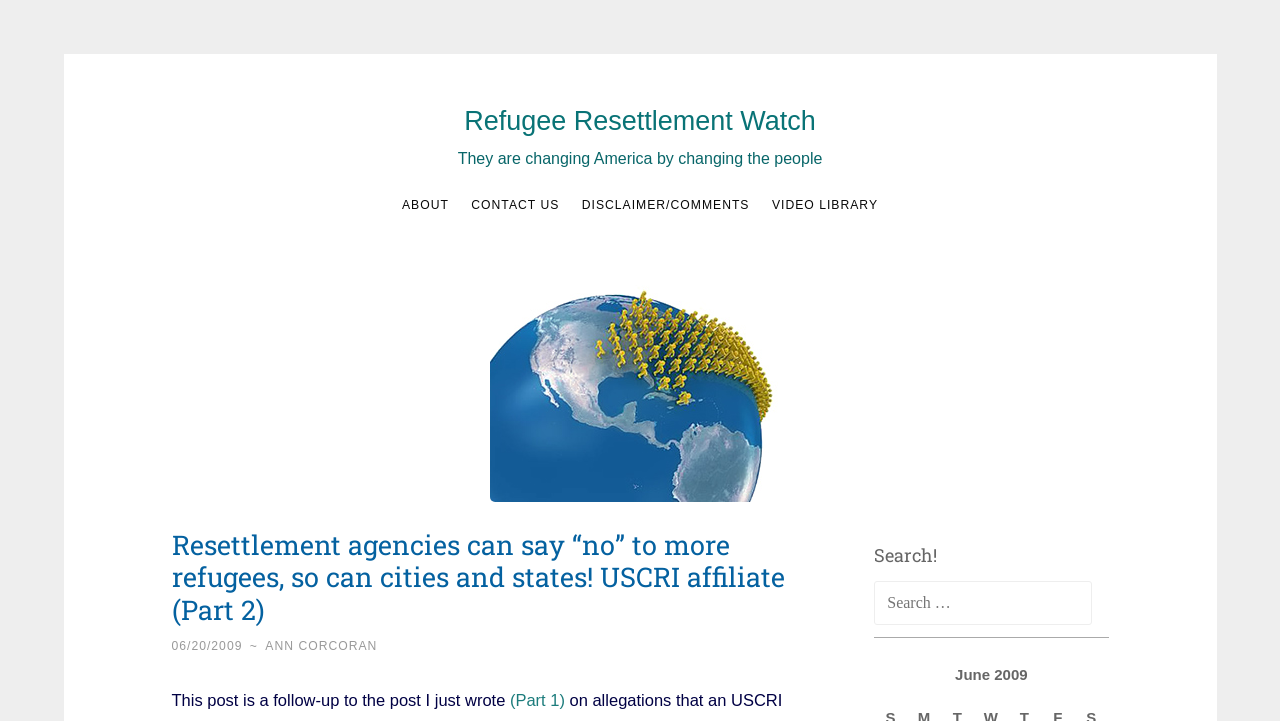Review the image closely and give a comprehensive answer to the question: What can you do on this webpage?

I determined that you can search on this webpage by looking at the search box and the heading 'Search!' located at the bottom of the webpage.